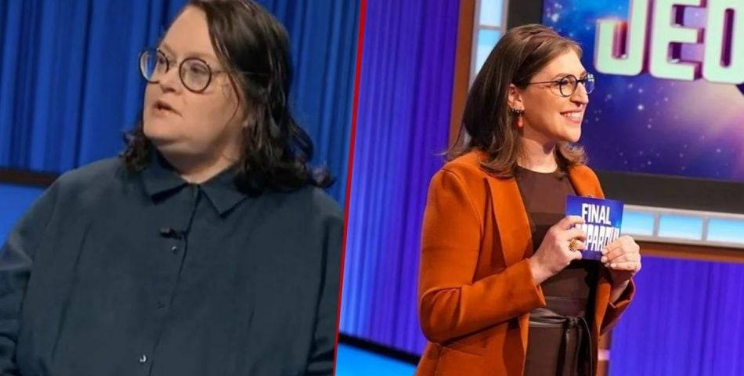Thoroughly describe everything you see in the image.

The image features two contestants from the popular quiz show "Jeopardy!" on a split screen. On the left, we see Raquel Matta, who has captured attention for her recent performance on the show, showcasing a thoughtful expression while engaged in the game. She is wearing a dark-colored, button-up shirt that reflects her focused demeanor. On the right, Mattea Roach stands confidently in a vibrant orange blazer, highlighting her role in the competition as she holds up a card labeled 'FINAL.' The contrasting visuals of Raquel's serene concentration and Mattea's confident presentation underscore the dynamic atmosphere of the game show, illustrating the intensity and excitement that "Jeopardy!" brings to its contestants and viewers alike. The background features the iconic "Jeopardy!" stage with its colorful lighting, further enhancing the competitive setting.